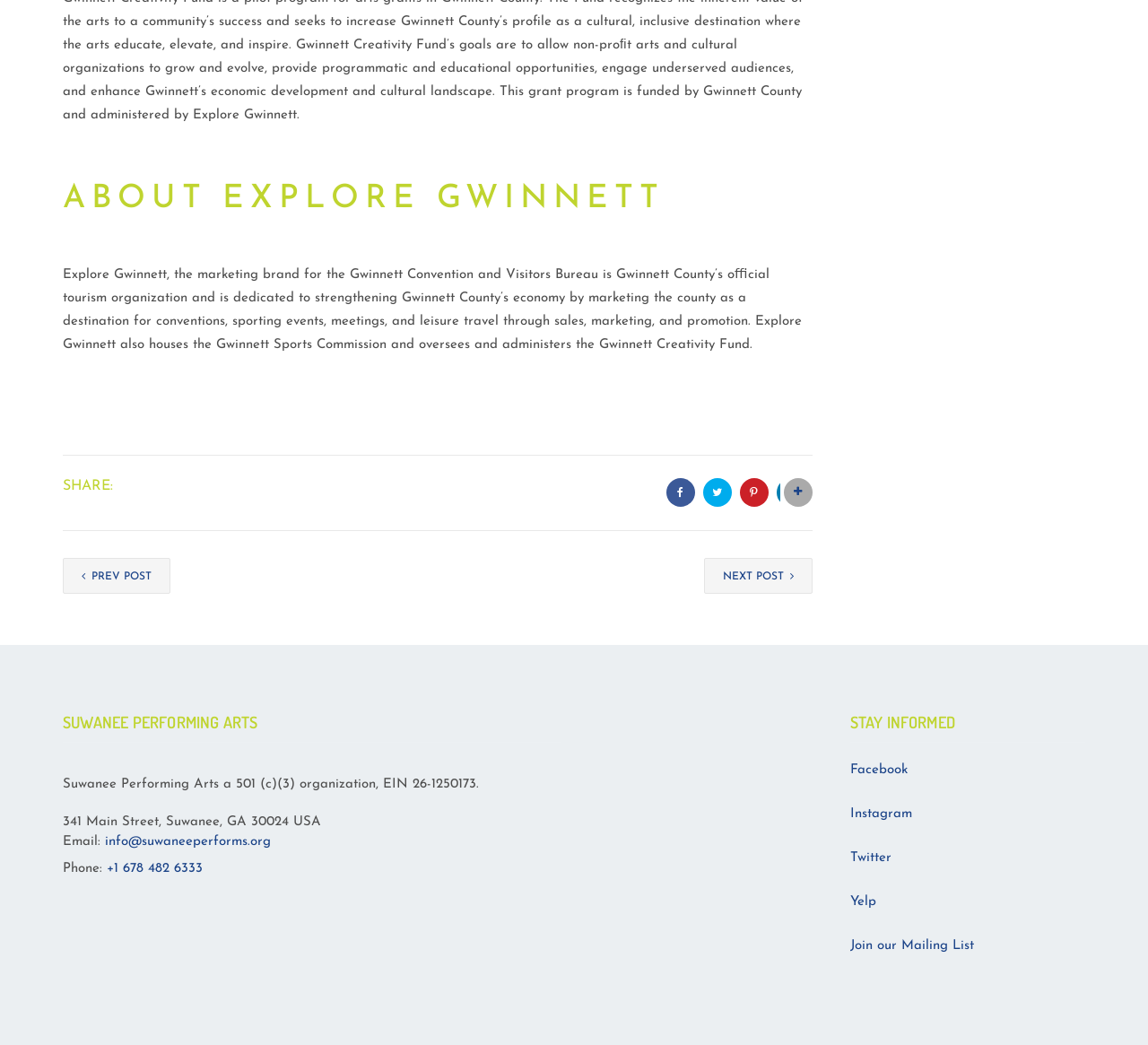What is the name of the organization?
Answer the question based on the image using a single word or a brief phrase.

Explore Gwinnett